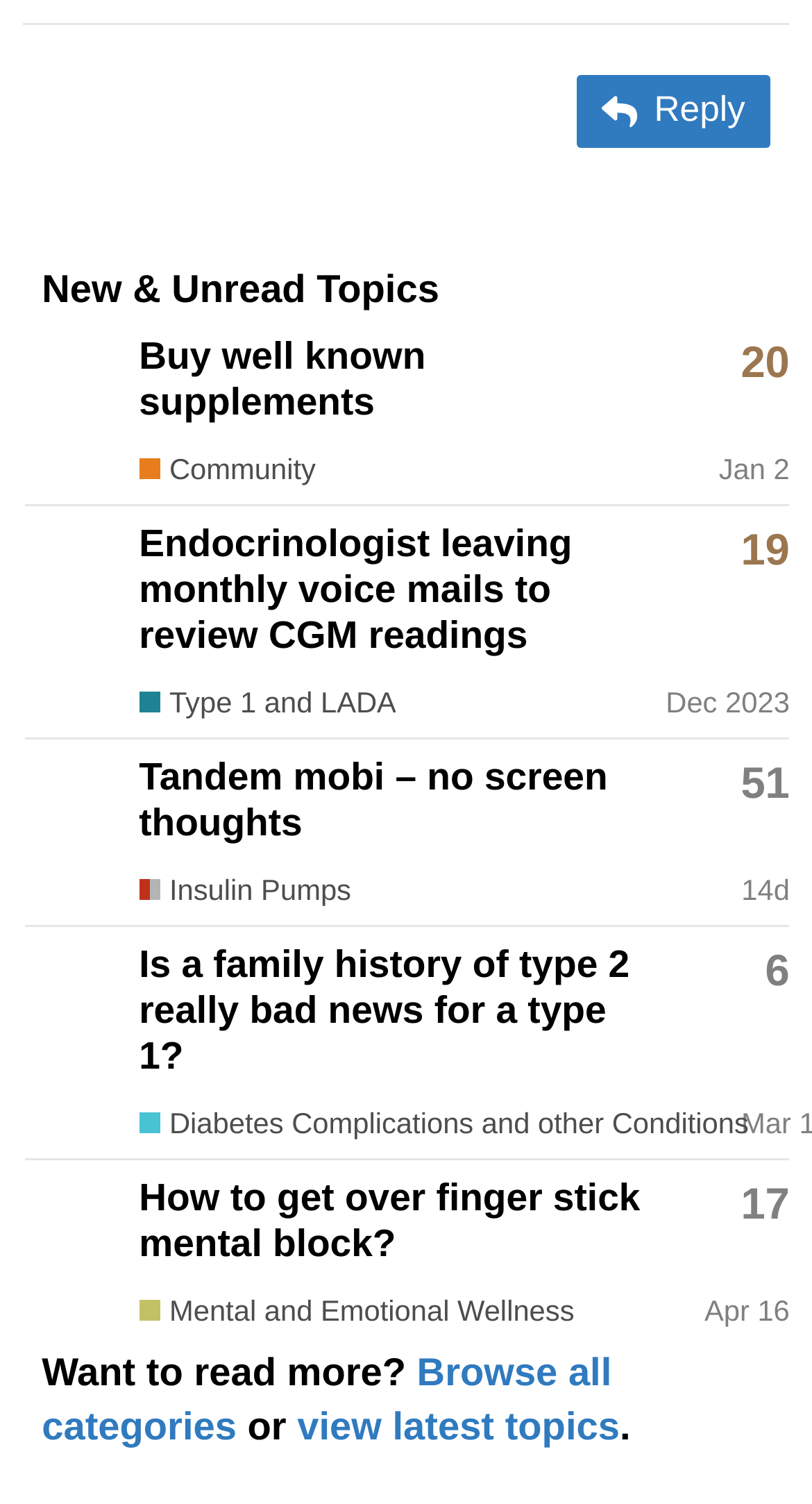By analyzing the image, answer the following question with a detailed response: What type of content is discussed in the 'Diabetes Complications and other Conditions' category?

The 'Diabetes Complications and other Conditions' category is a sub-category on the webpage, and based on its name and description, it appears to be a place where users can discuss complications and conditions related to diabetes, such as those affecting specific systems of the body.